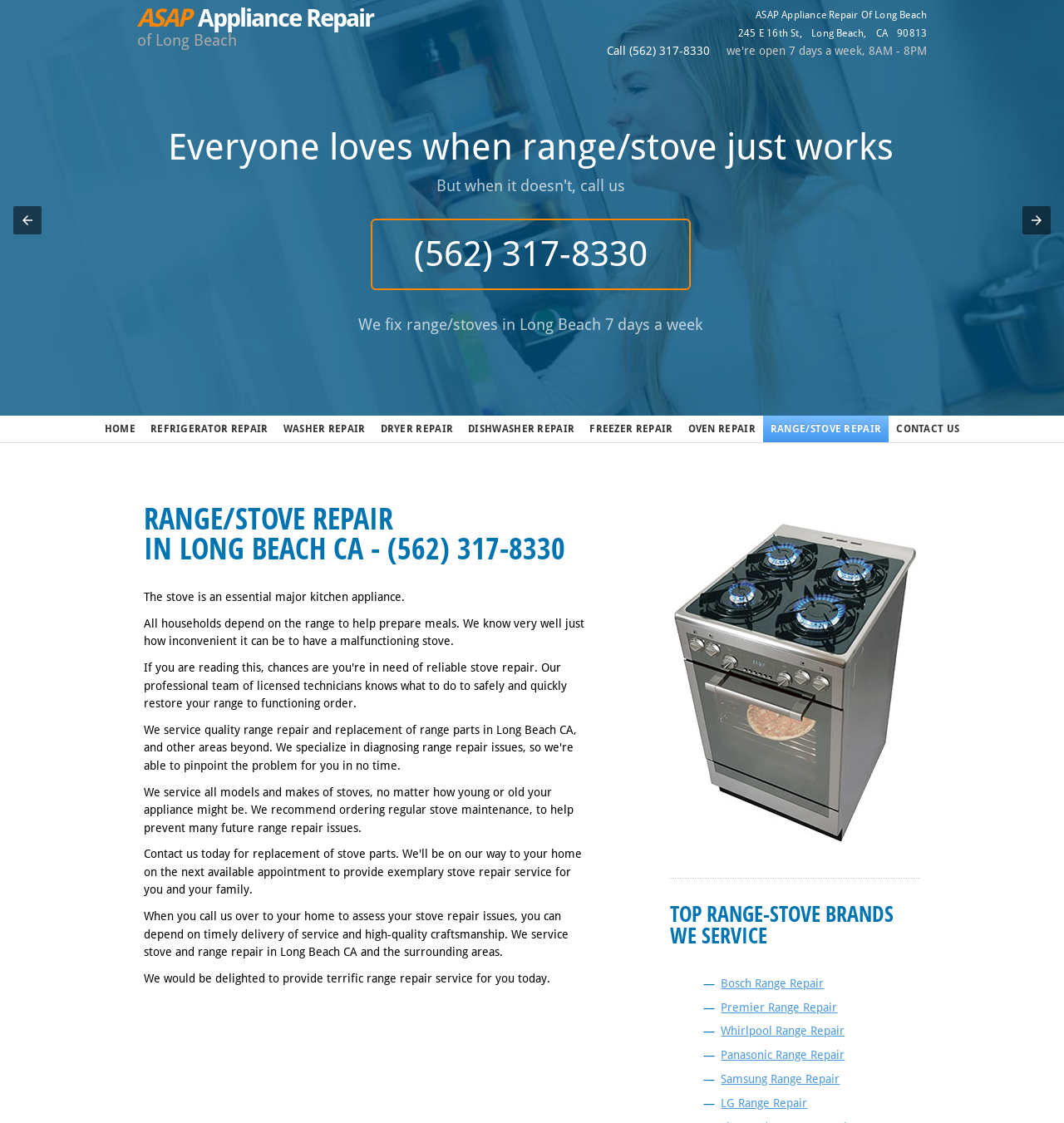Please find the bounding box coordinates of the clickable region needed to complete the following instruction: "Get repair service for Whirlpool range". The bounding box coordinates must consist of four float numbers between 0 and 1, i.e., [left, top, right, bottom].

[0.678, 0.912, 0.794, 0.924]